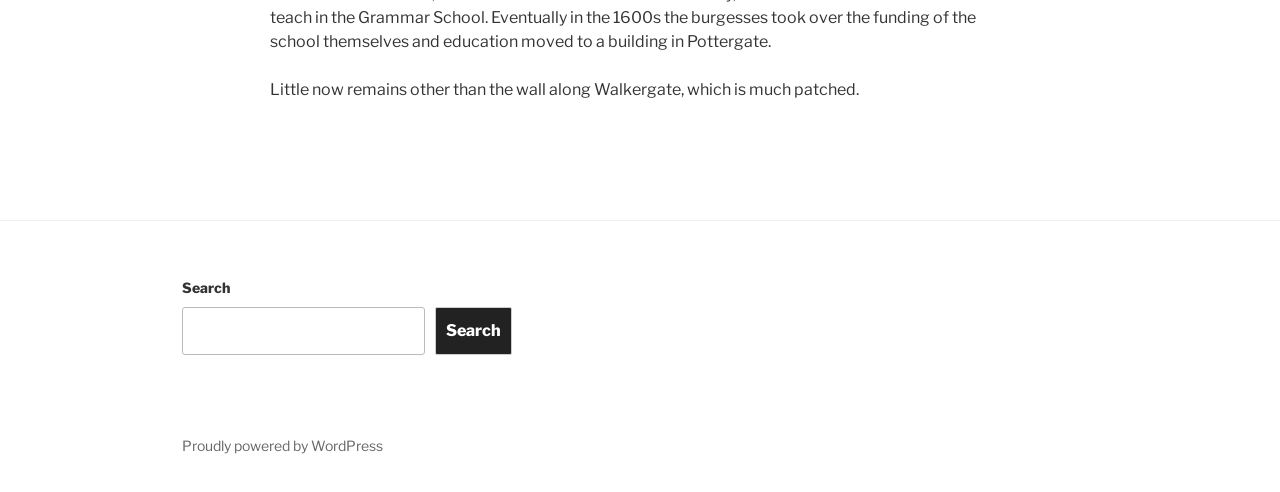Give a one-word or short phrase answer to this question: 
What is the text above the search box?

Little now remains other than the wall along Walkergate, which is much patched.